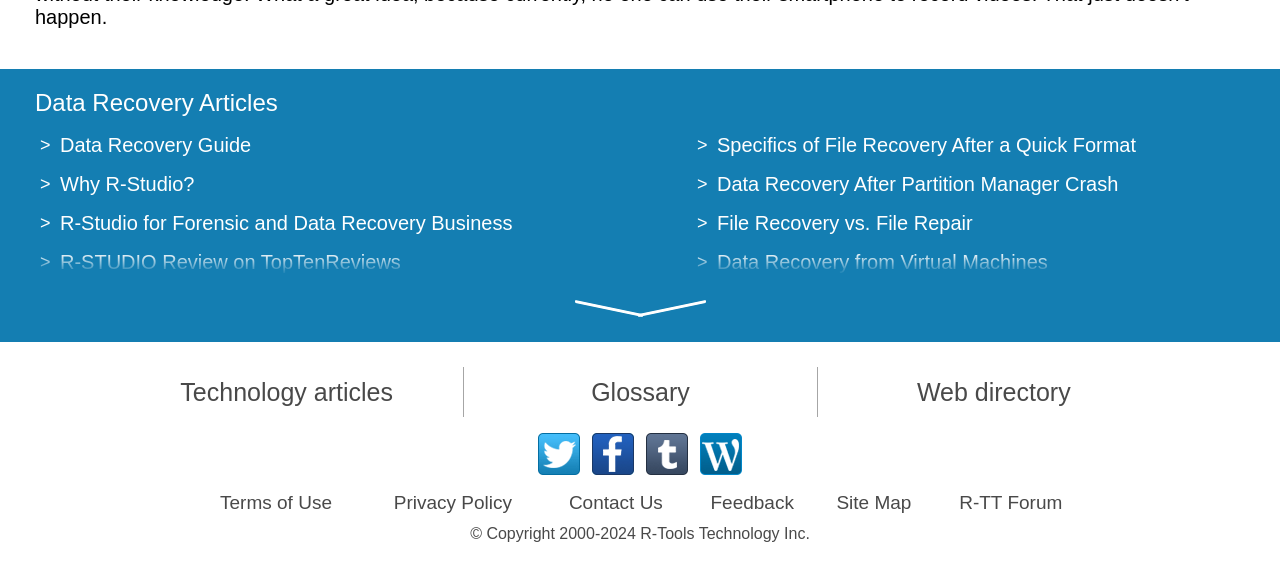How many categories of articles are present on the webpage?
Provide an in-depth answer to the question, covering all aspects.

I can see that there are three categories of articles present on the webpage, namely 'Data Recovery Articles', 'Technology articles', and 'Glossary', which are located at the top of the webpage.